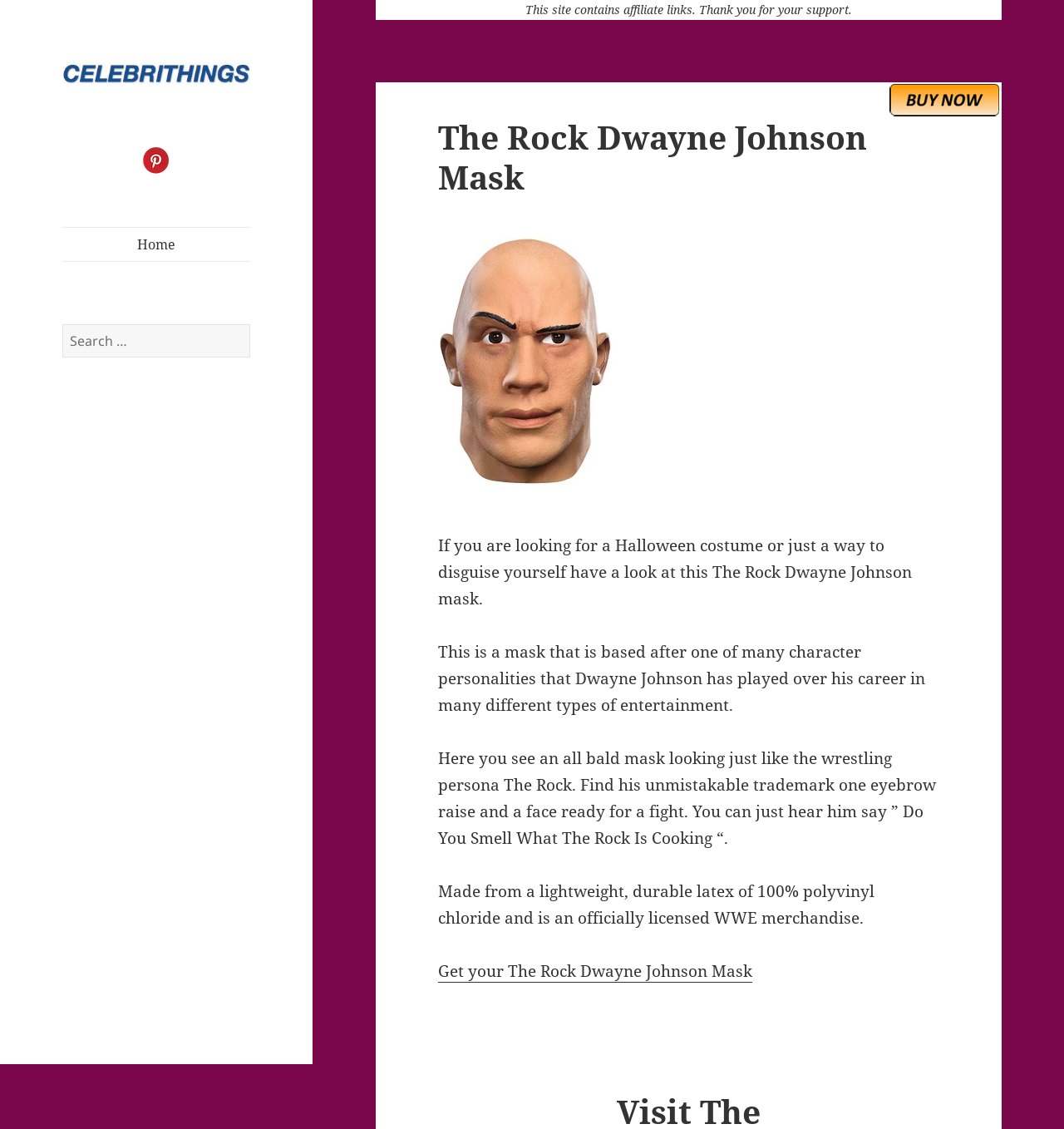What is the character personality that the mask is based on?
Please use the image to provide an in-depth answer to the question.

The character personality that the mask is based on is mentioned in the text as 'one of many character personalities that Dwayne Johnson has played over his career in many different types of entertainment'. Specifically, the mask is based on The Rock, a wrestling persona of Dwayne Johnson, as mentioned in the text 'Here you see an all bald mask looking just like the wrestling persona The Rock.'